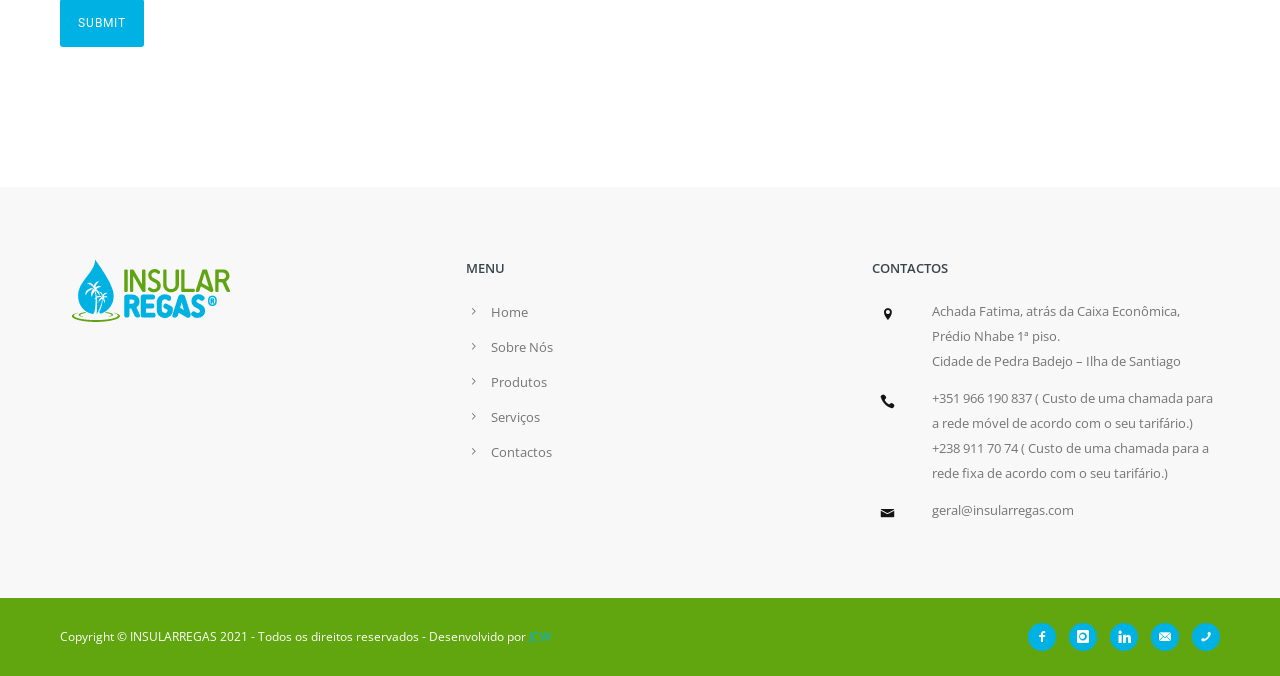Provide a single word or phrase to answer the given question: 
What is the phone number for mobile calls?

+351 966 190 837